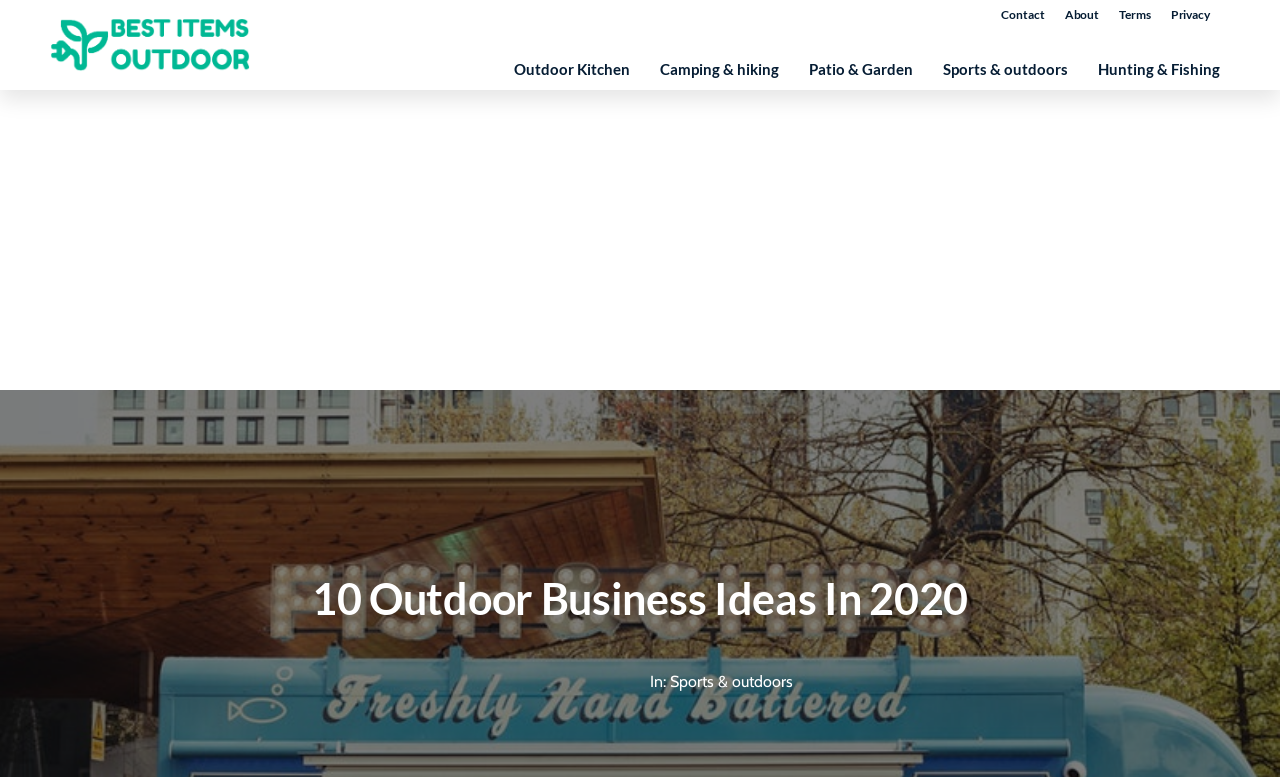Please respond to the question using a single word or phrase:
What is the category of outdoor business idea mentioned at the top?

Outdoor Kitchen